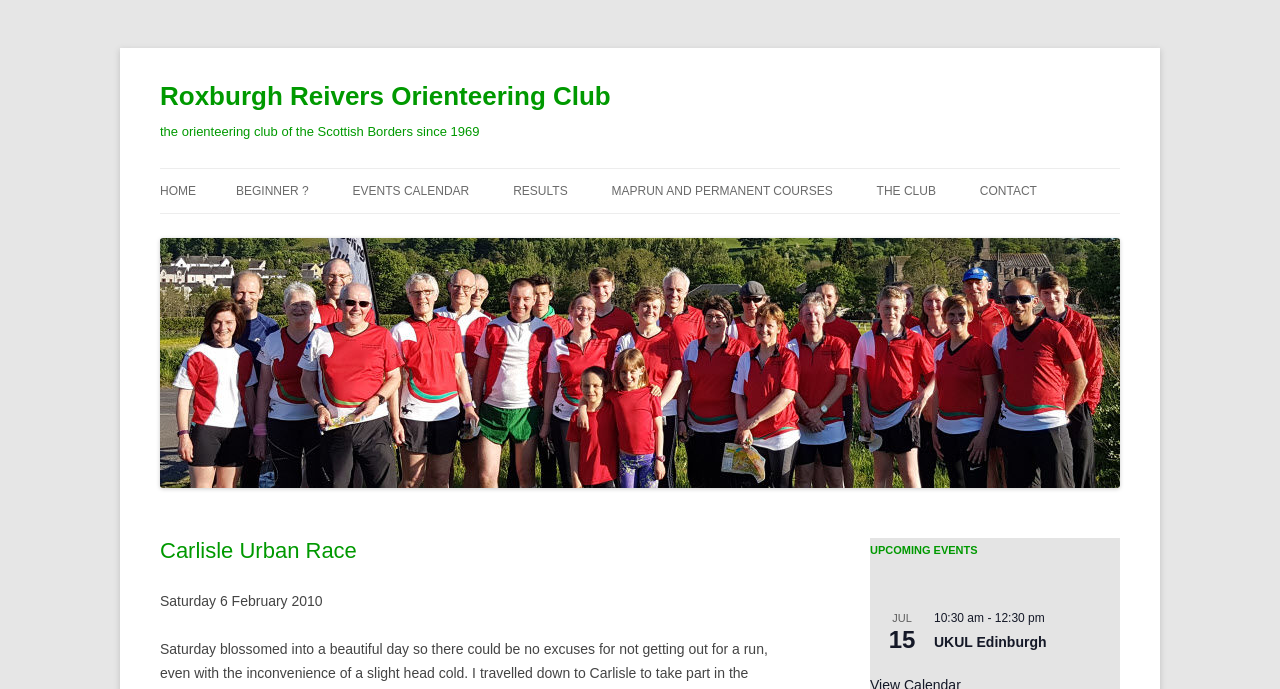Please mark the bounding box coordinates of the area that should be clicked to carry out the instruction: "Go to ABOUT US".

[0.685, 0.31, 0.841, 0.369]